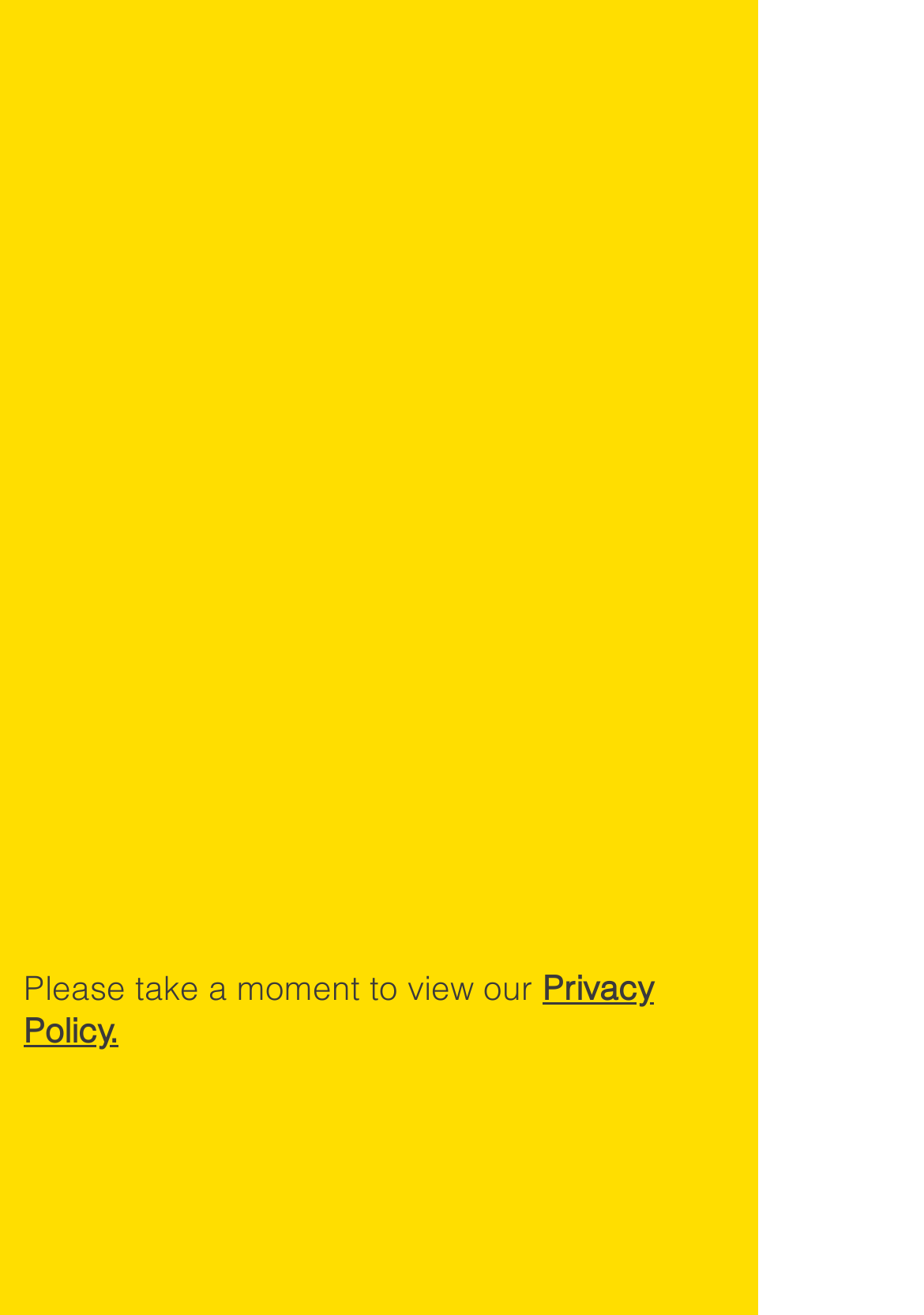Please find the bounding box coordinates of the clickable region needed to complete the following instruction: "Write a message". The bounding box coordinates must consist of four float numbers between 0 and 1, i.e., [left, top, right, bottom].

[0.051, 0.453, 0.769, 0.536]